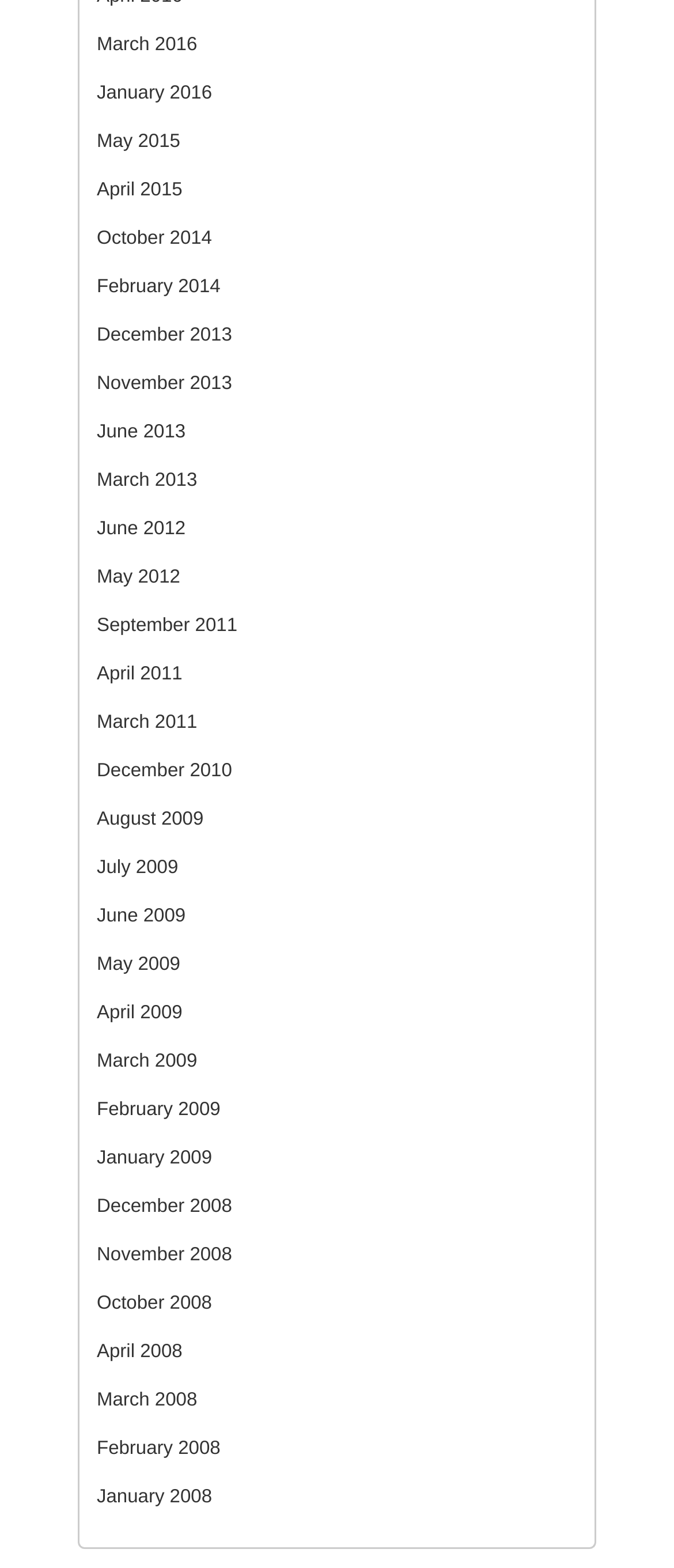Identify the bounding box coordinates of the section to be clicked to complete the task described by the following instruction: "view October 2014". The coordinates should be four float numbers between 0 and 1, formatted as [left, top, right, bottom].

[0.144, 0.146, 0.315, 0.159]